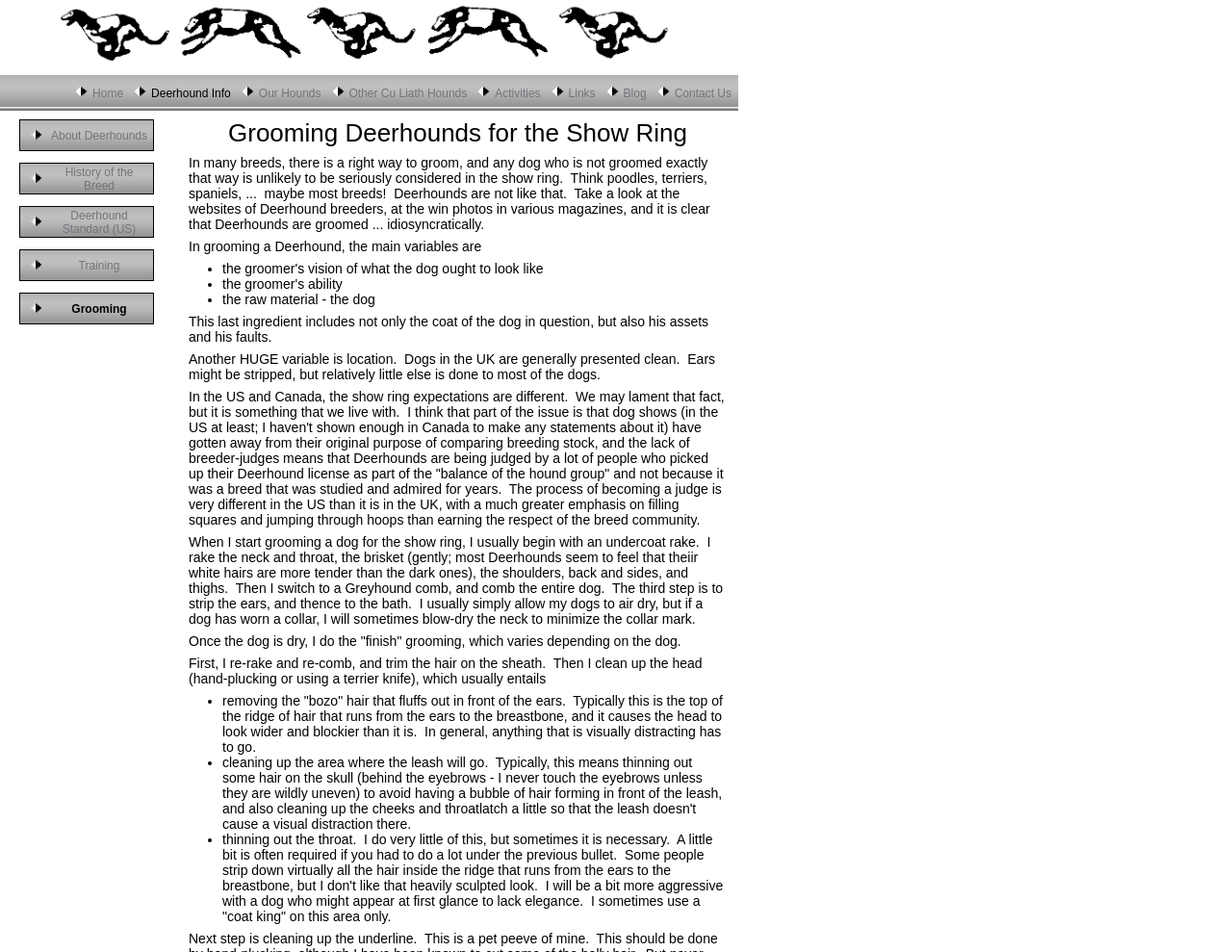What is the last item in the top navigation bar?
Identify the answer in the screenshot and reply with a single word or phrase.

Links